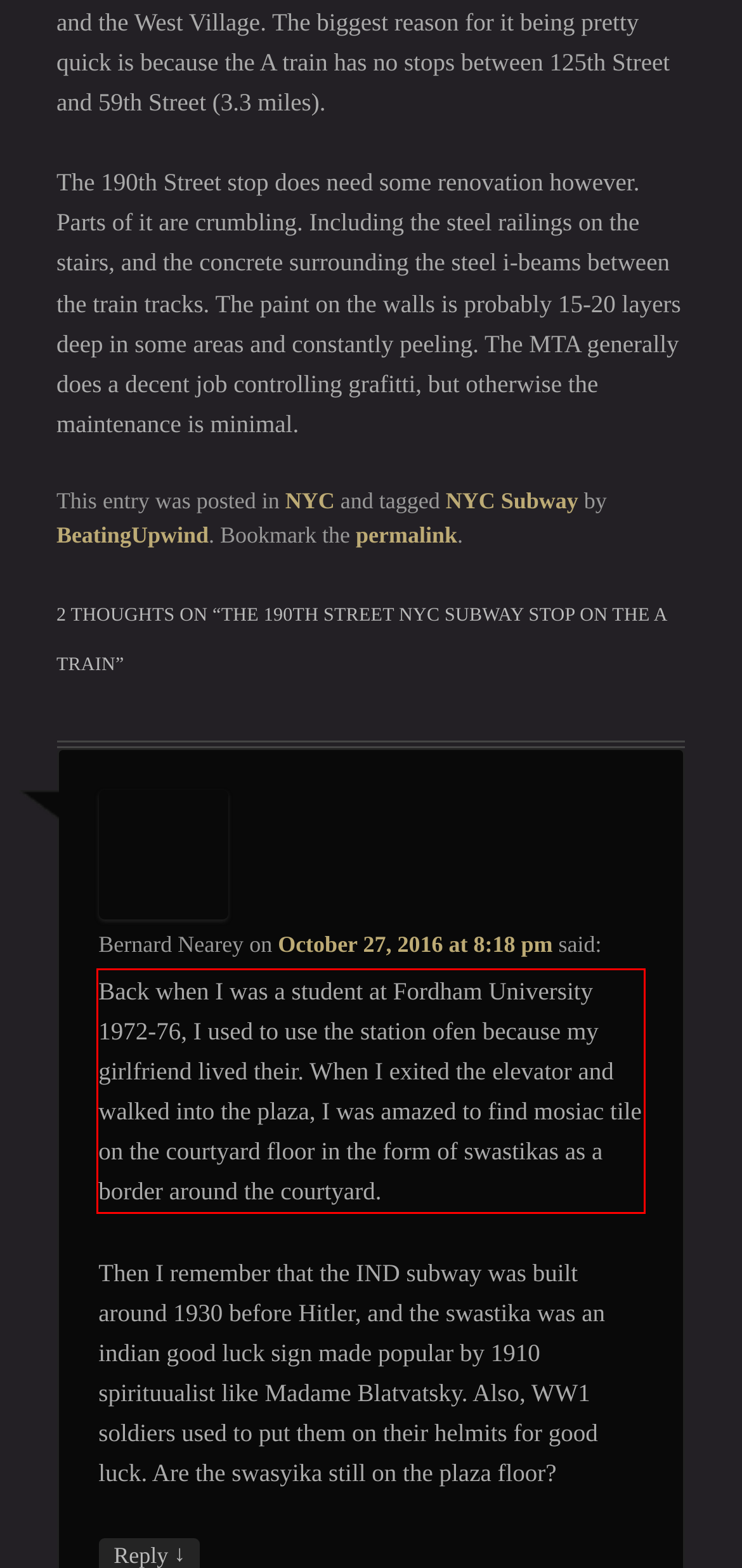You are provided with a screenshot of a webpage featuring a red rectangle bounding box. Extract the text content within this red bounding box using OCR.

Back when I was a student at Fordham University 1972-76, I used to use the station ofen because my girlfriend lived their. When I exited the elevator and walked into the plaza, I was amazed to find mosiac tile on the courtyard floor in the form of swastikas as a border around the courtyard.